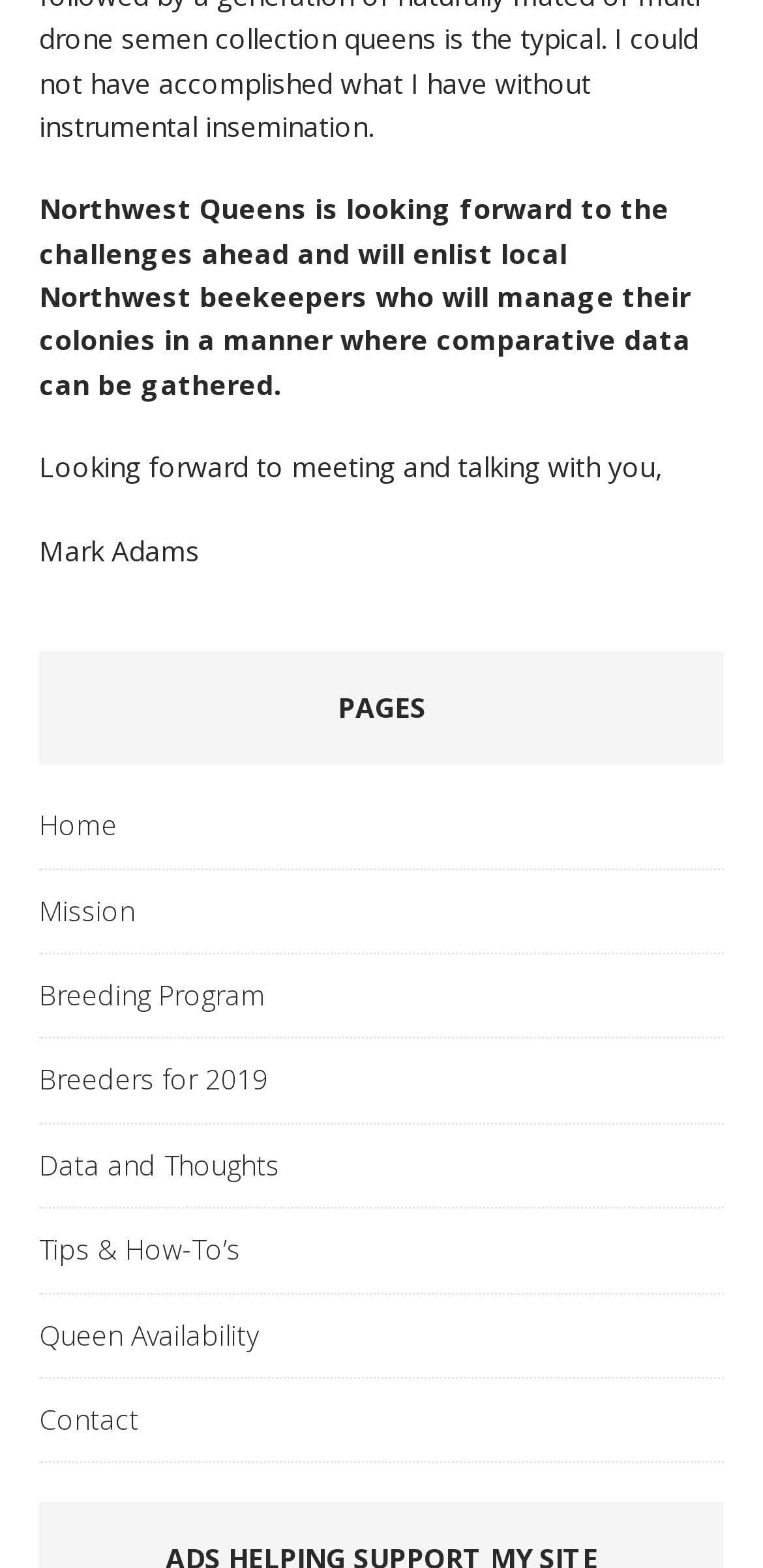How many links are available under the 'PAGES' heading?
Using the image as a reference, answer the question in detail.

The webpage contains a heading element with the content 'PAGES', and 8 link elements are listed underneath it, including 'Home', 'Mission', 'Breeding Program', and so on.